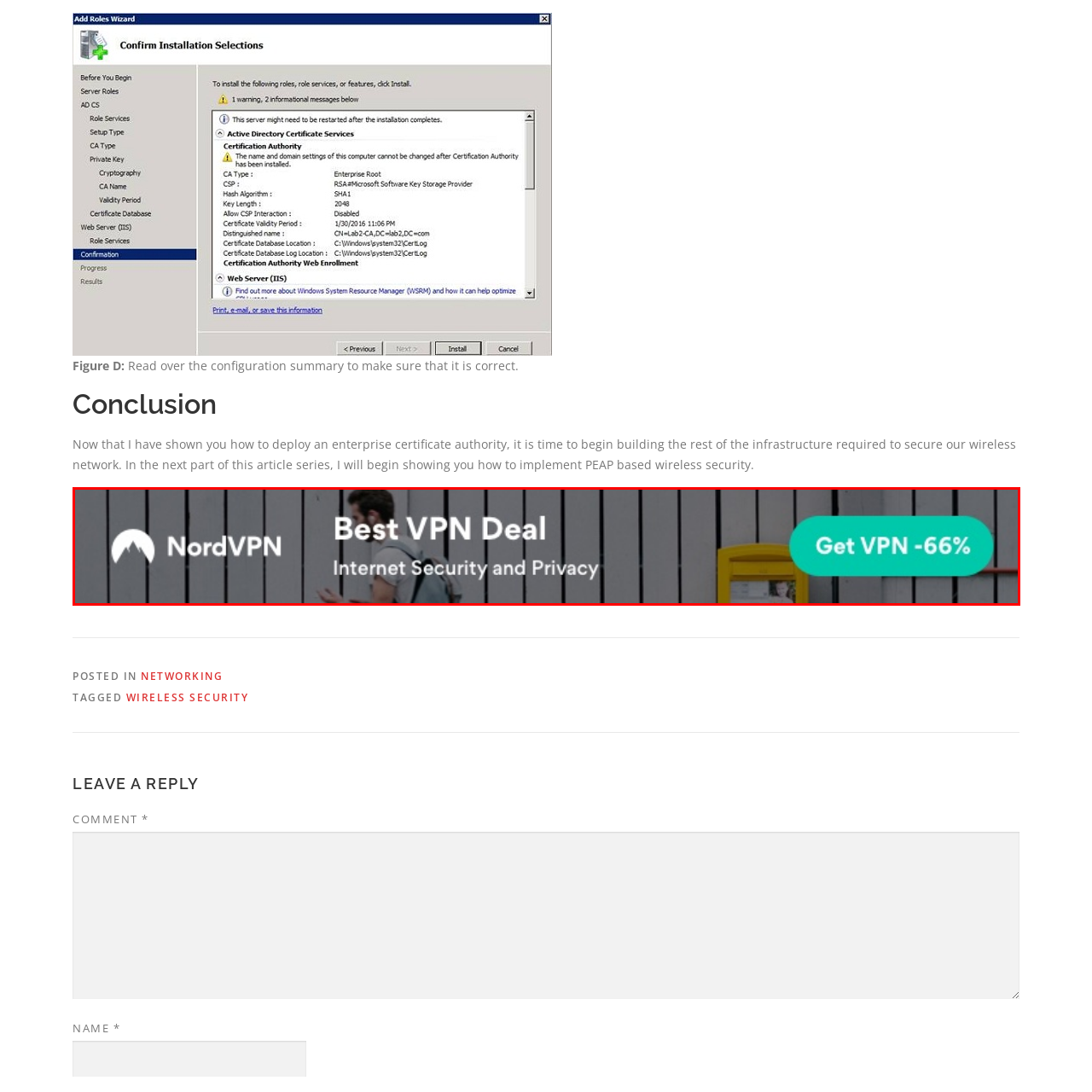What is the theme emphasized in the background of the image?
Observe the image within the red bounding box and give a detailed and thorough answer to the question.

The blurred figure walking past a modern urban environment in the background of the image enhances the theme of digital security in everyday life, highlighting the importance of online privacy and security solutions.